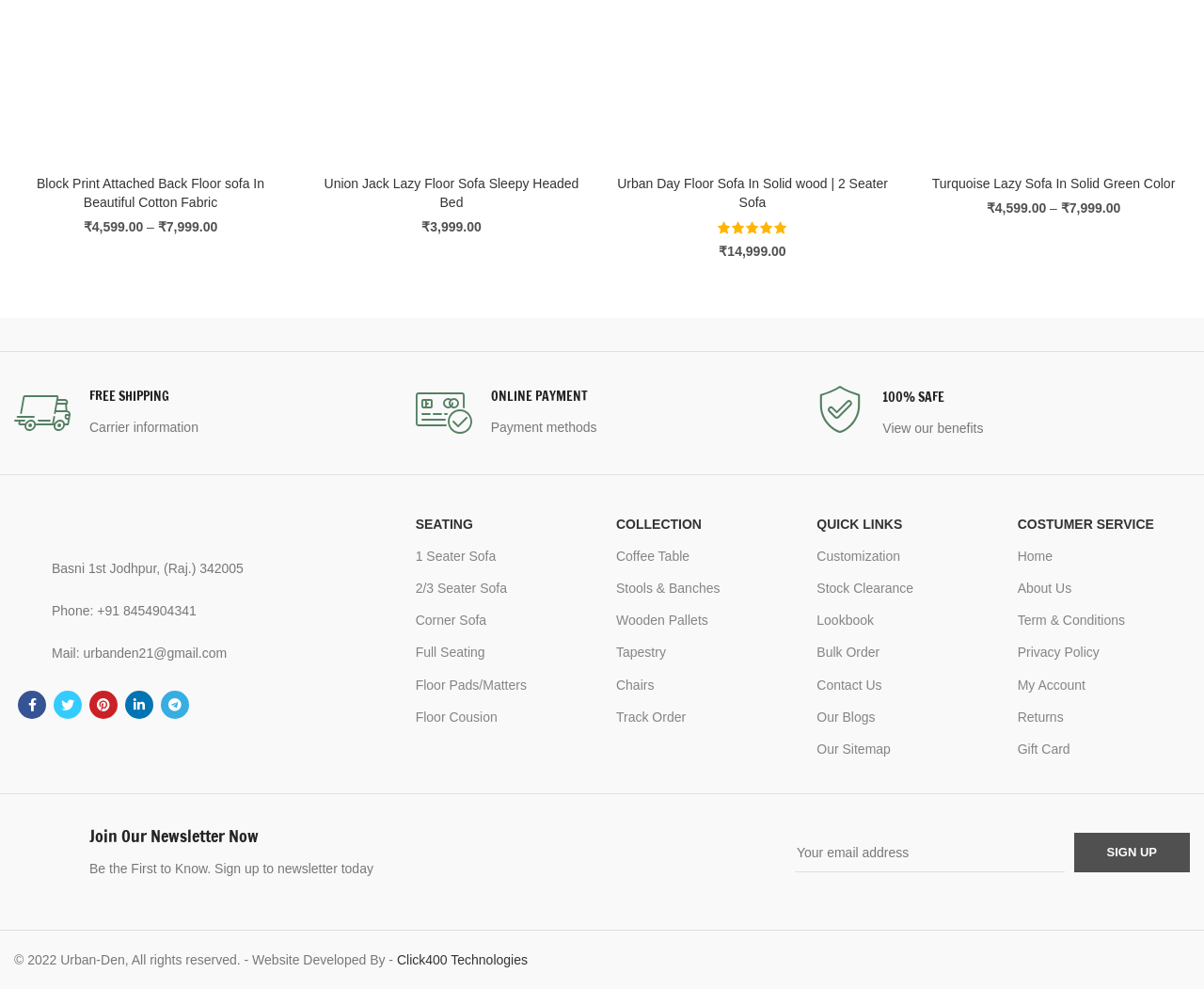Given the element description name="EMAIL" placeholder="Your email address", identify the bounding box coordinates for the UI element on the webpage screenshot. The format should be (top-left x, top-left y, bottom-right x, bottom-right y), with values between 0 and 1.

[0.66, 0.842, 0.884, 0.882]